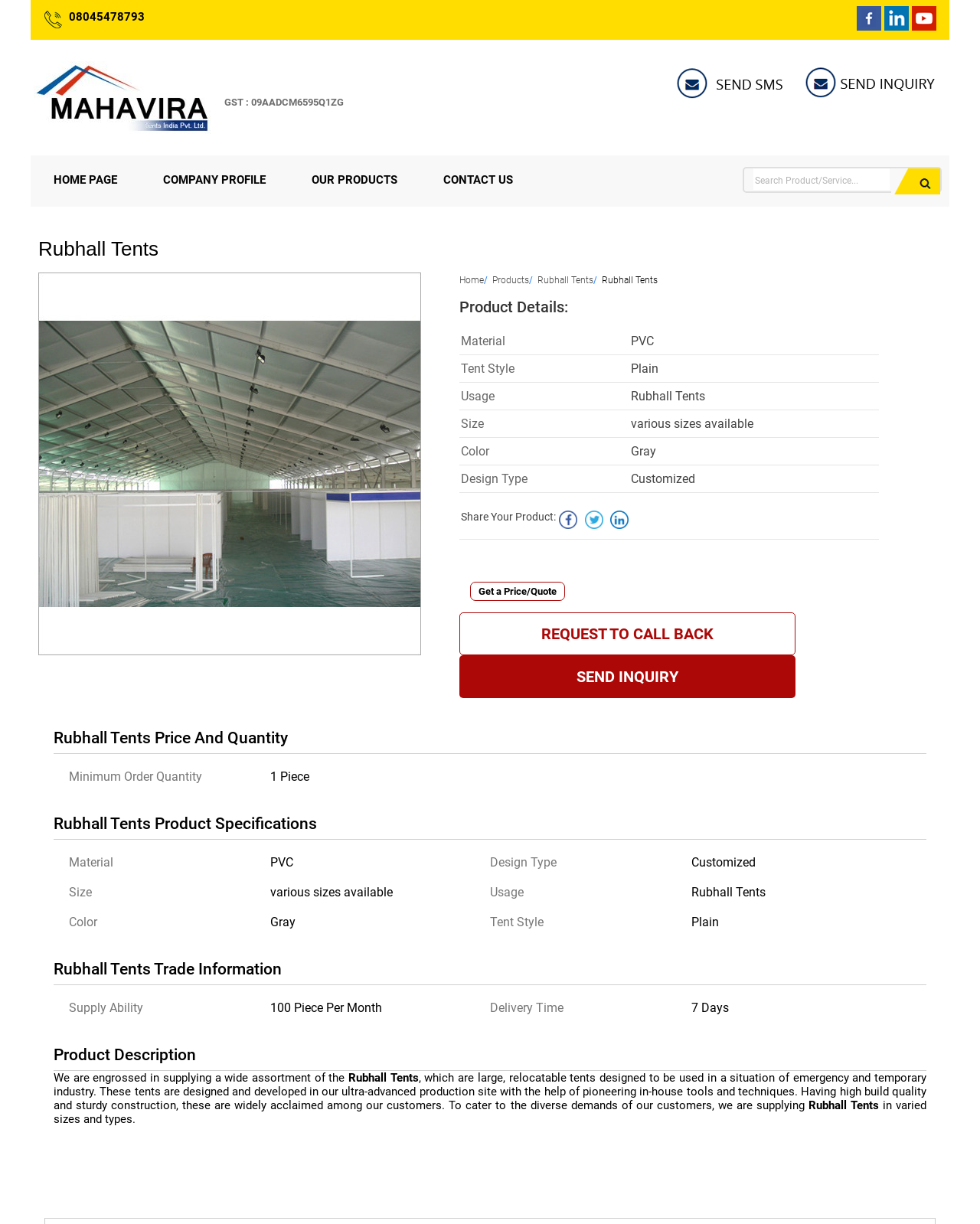Please find the bounding box coordinates of the clickable region needed to complete the following instruction: "Visit the company profile page". The bounding box coordinates must consist of four float numbers between 0 and 1, i.e., [left, top, right, bottom].

[0.143, 0.127, 0.295, 0.167]